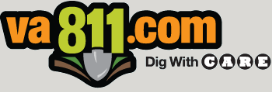What is the tagline of va811.com?
Based on the image, answer the question with as much detail as possible.

The tagline 'Dig With CARE' is presented in smaller yet clear text below the logo, emphasizing the importance of safe digging practices and the focus of the utility locating service.